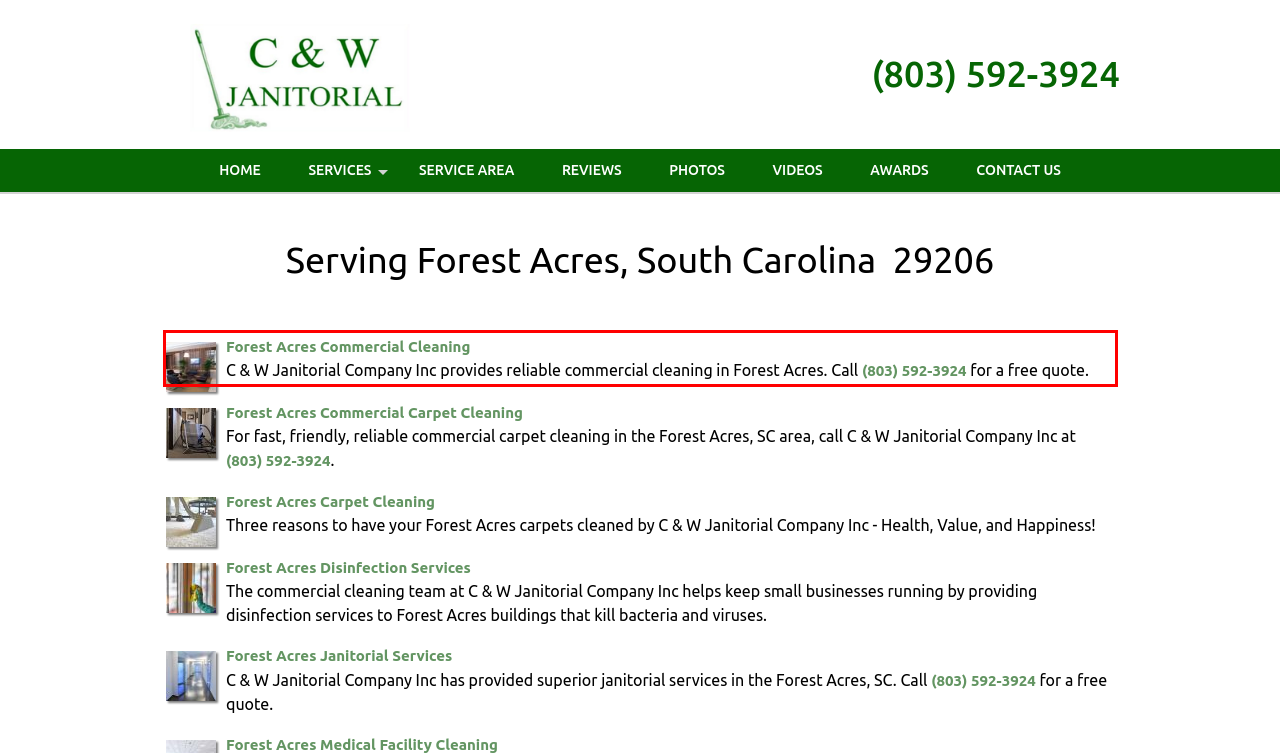Please use OCR to extract the text content from the red bounding box in the provided webpage screenshot.

Forest Acres Commercial Cleaning C & W Janitorial Company Inc provides reliable commercial cleaning in Forest Acres. Call (803) 592-3924 for a free quote.